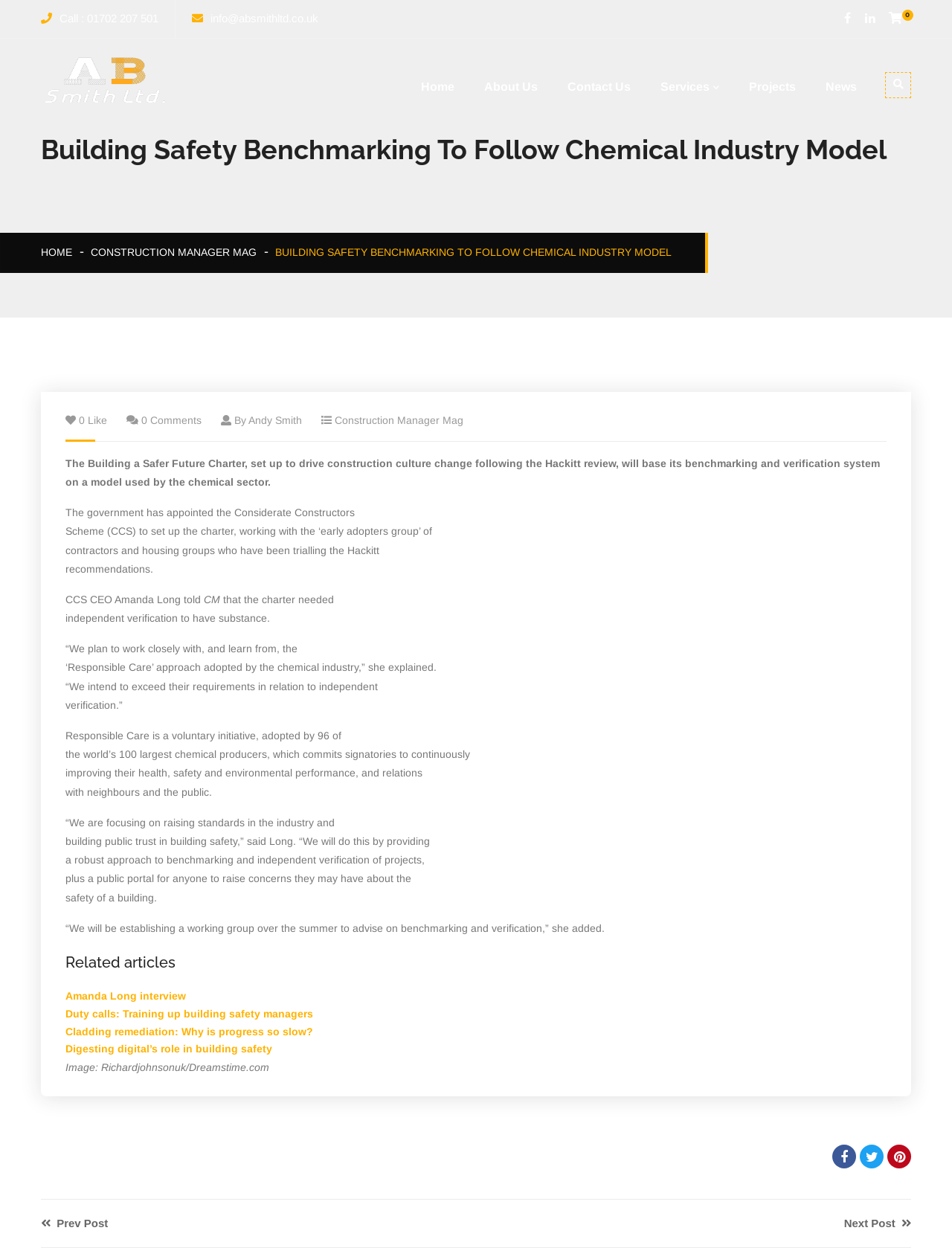Determine the bounding box coordinates of the section to be clicked to follow the instruction: "Call the phone number". The coordinates should be given as four float numbers between 0 and 1, formatted as [left, top, right, bottom].

[0.043, 0.01, 0.166, 0.02]